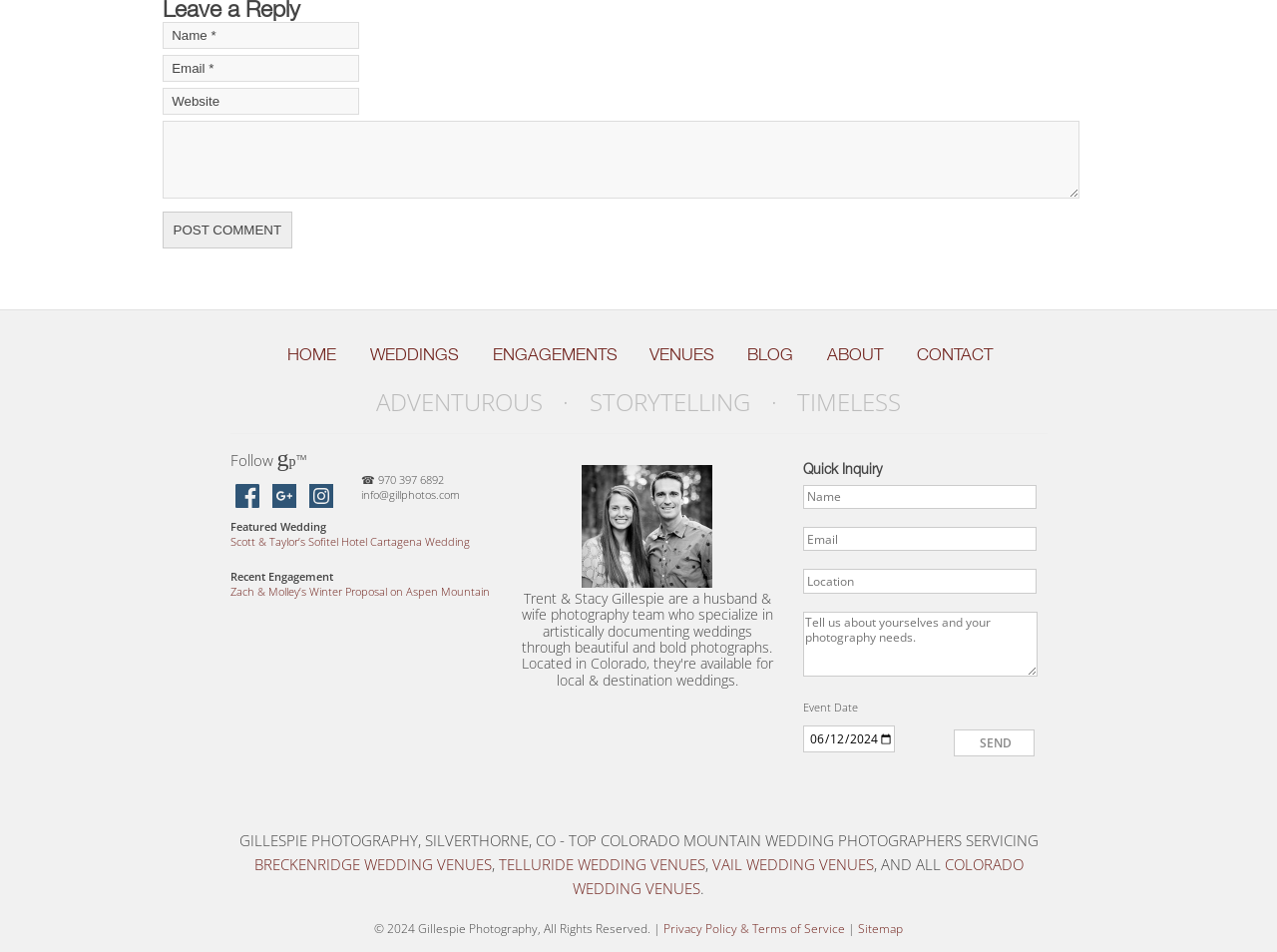Provide the bounding box for the UI element matching this description: "Vail Wedding Venues".

[0.557, 0.898, 0.684, 0.919]